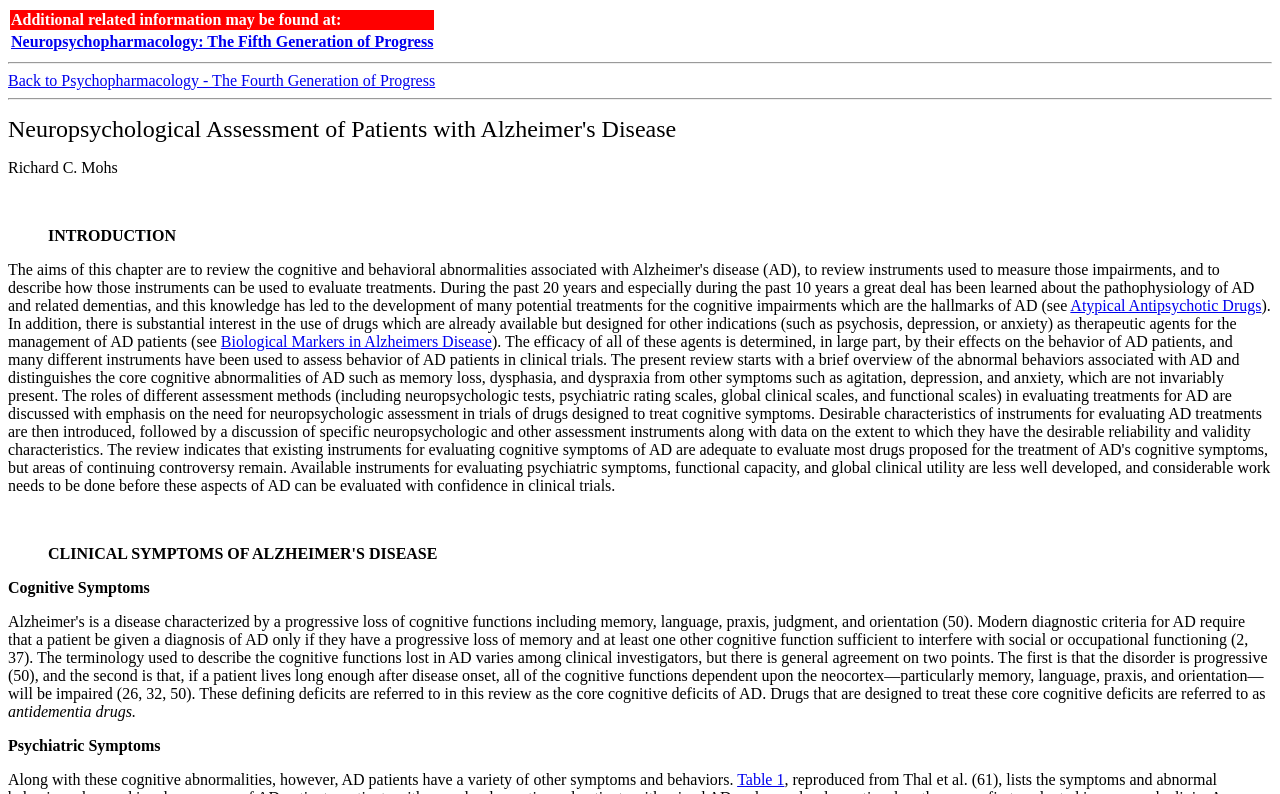Please give a succinct answer to the question in one word or phrase:
What is the orientation of the second separator?

Horizontal